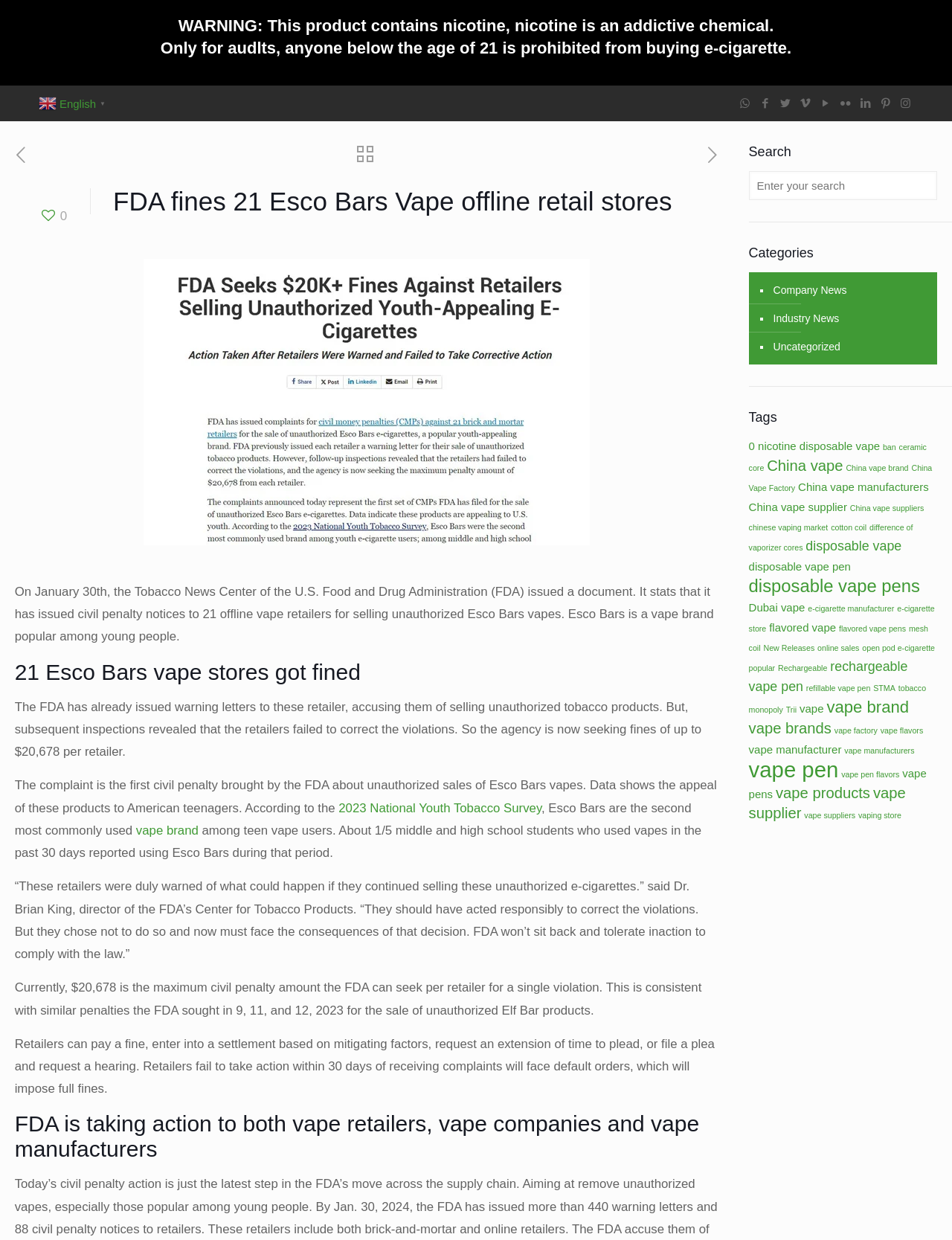Please find the bounding box coordinates of the element that must be clicked to perform the given instruction: "Click the 'next post' link". The coordinates should be four float numbers from 0 to 1, i.e., [left, top, right, bottom].

[0.735, 0.116, 0.762, 0.135]